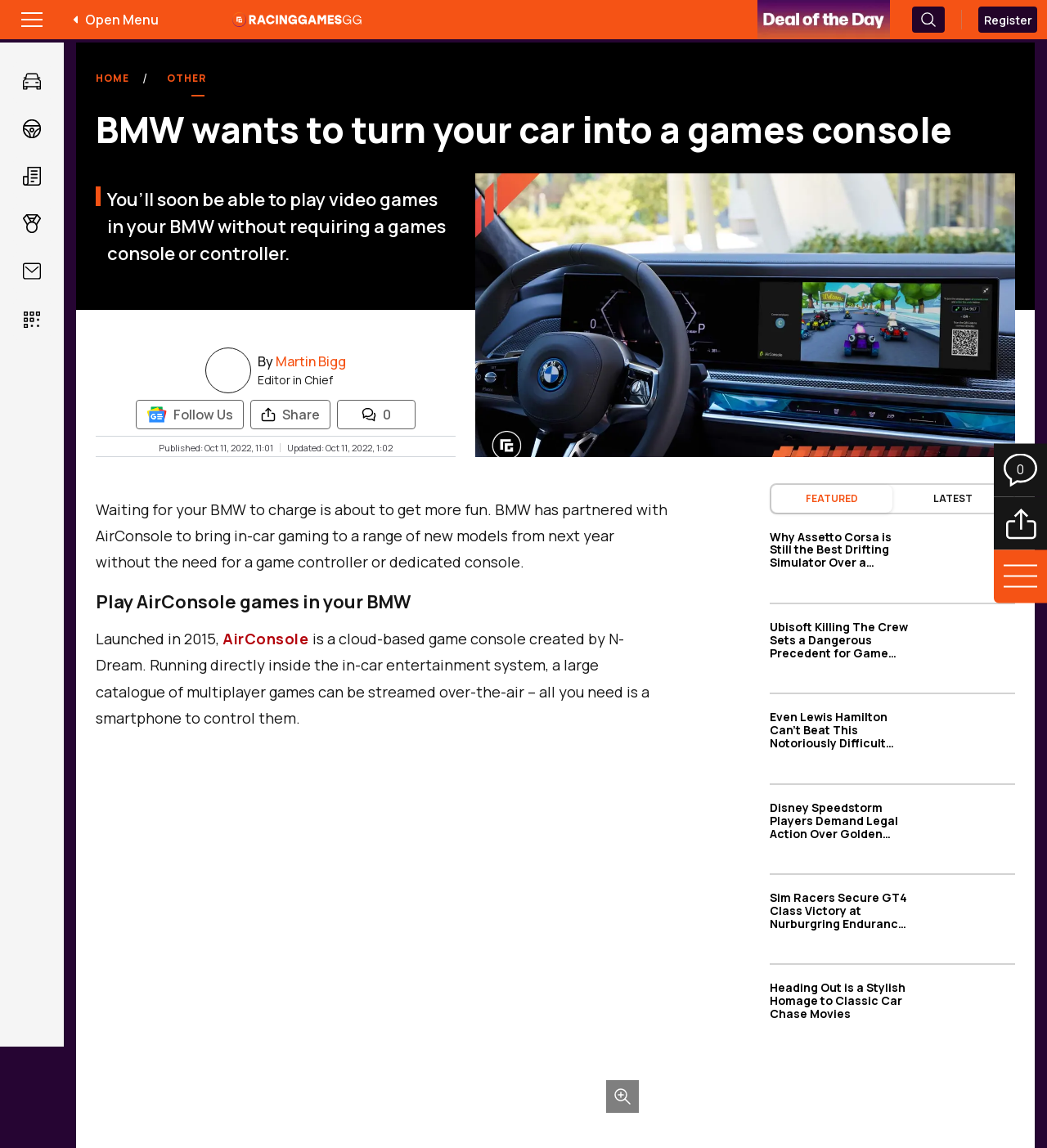Determine the bounding box coordinates of the region I should click to achieve the following instruction: "Open Menu". Ensure the bounding box coordinates are four float numbers between 0 and 1, i.e., [left, top, right, bottom].

[0.081, 0.009, 0.152, 0.025]